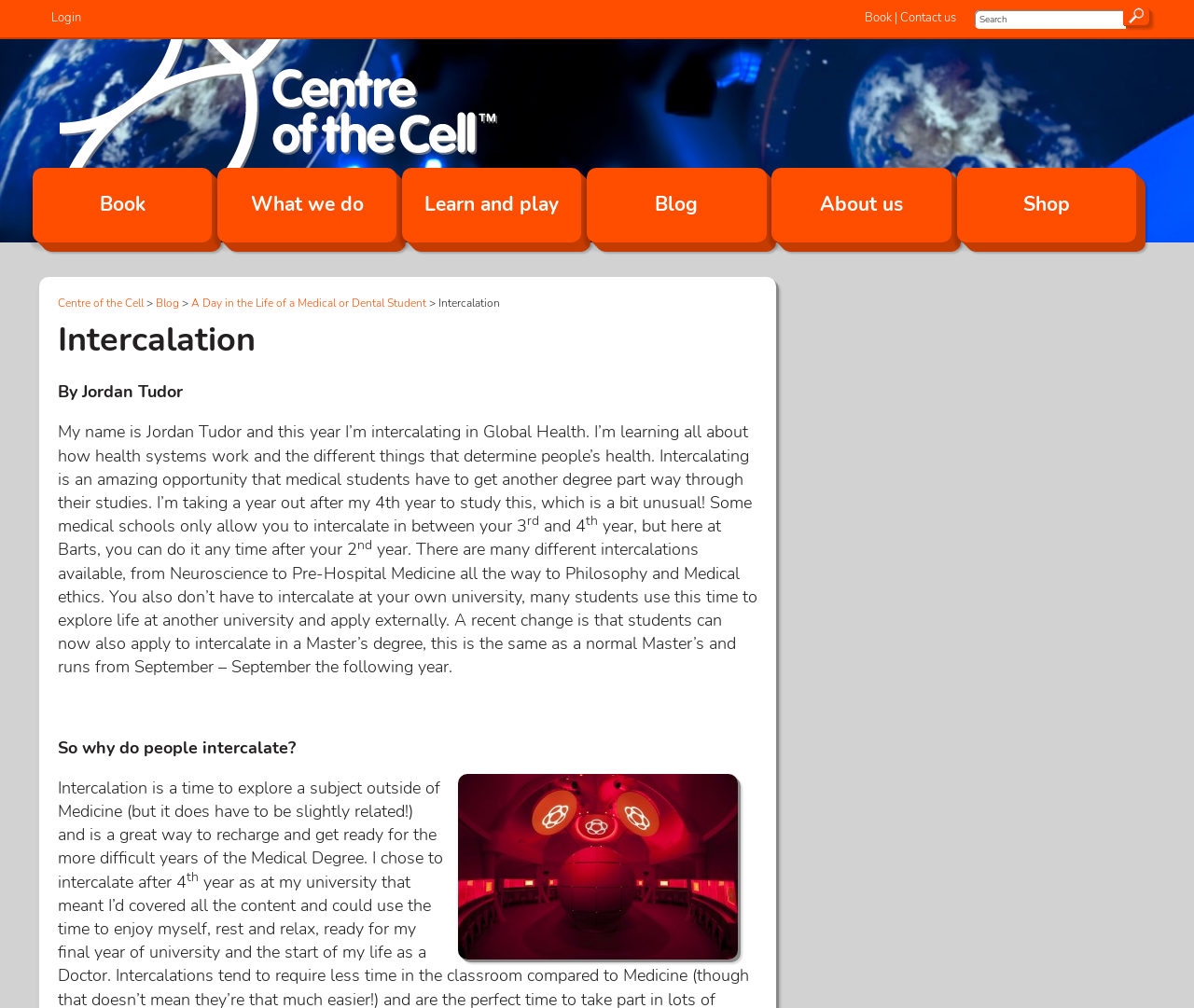Identify the bounding box coordinates of the clickable section necessary to follow the following instruction: "Click on the 'Login' link". The coordinates should be presented as four float numbers from 0 to 1, i.e., [left, top, right, bottom].

[0.043, 0.009, 0.068, 0.026]